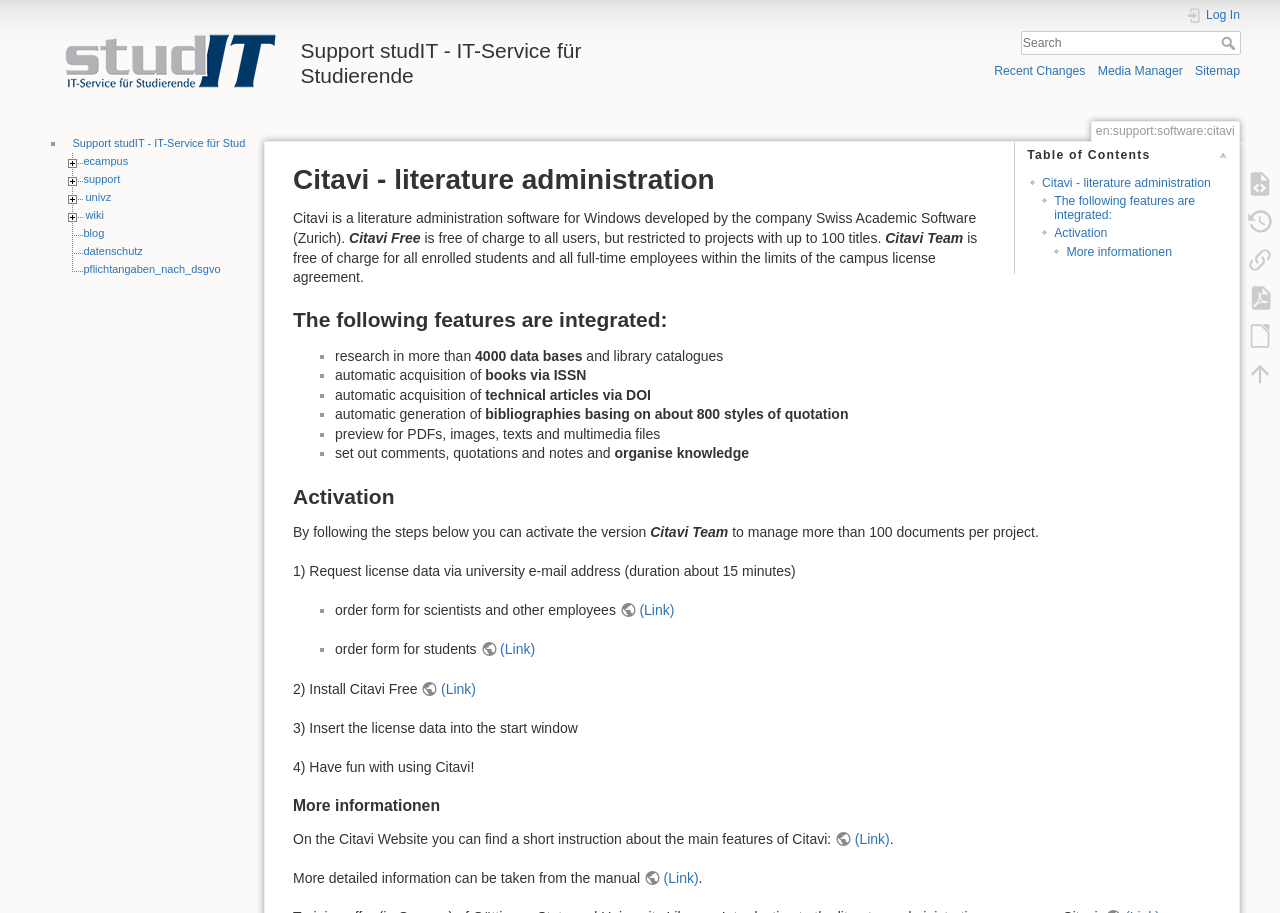Determine the bounding box coordinates of the UI element described below. Use the format (top-left x, top-left y, bottom-right x, bottom-right y) with floating point numbers between 0 and 1: parent_node: Search name="q" placeholder="Search" title="[F]"

[0.797, 0.034, 0.97, 0.061]